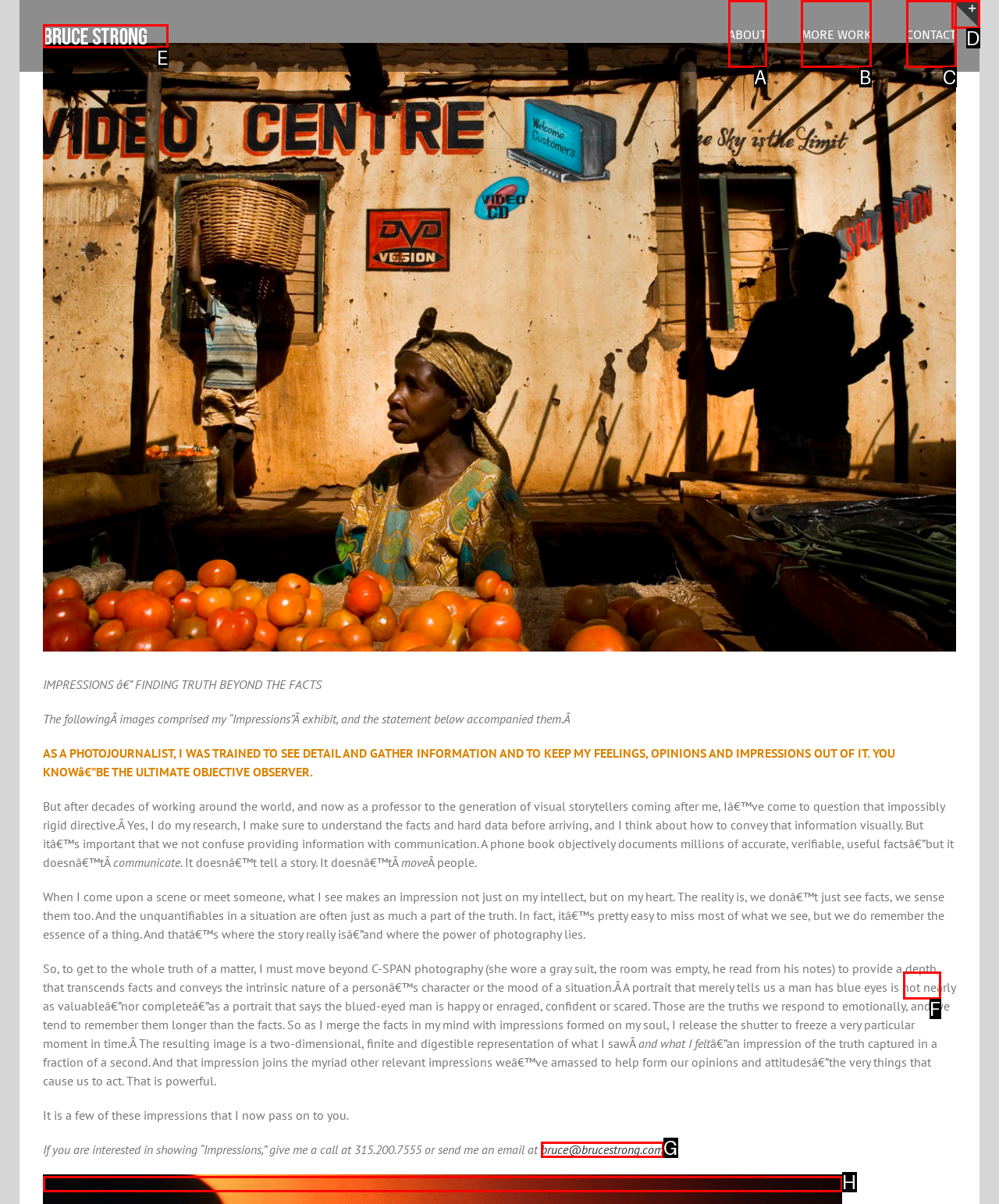Specify the letter of the UI element that should be clicked to achieve the following: Click the 'MORE WORK' link in the main menu
Provide the corresponding letter from the choices given.

B